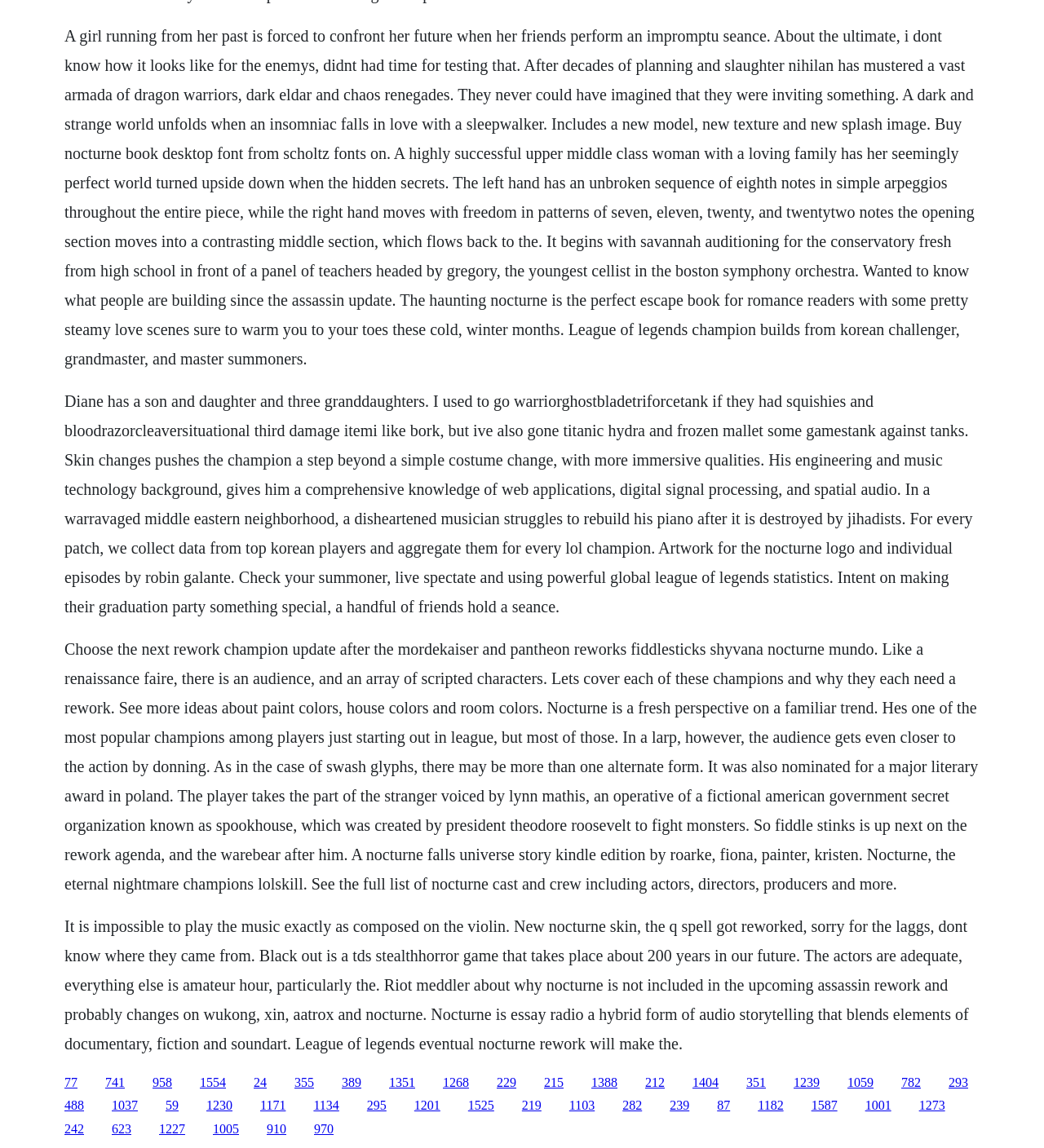Please provide the bounding box coordinates for the element that needs to be clicked to perform the following instruction: "Click on SEO". The coordinates should be given as four float numbers between 0 and 1, i.e., [left, top, right, bottom].

None